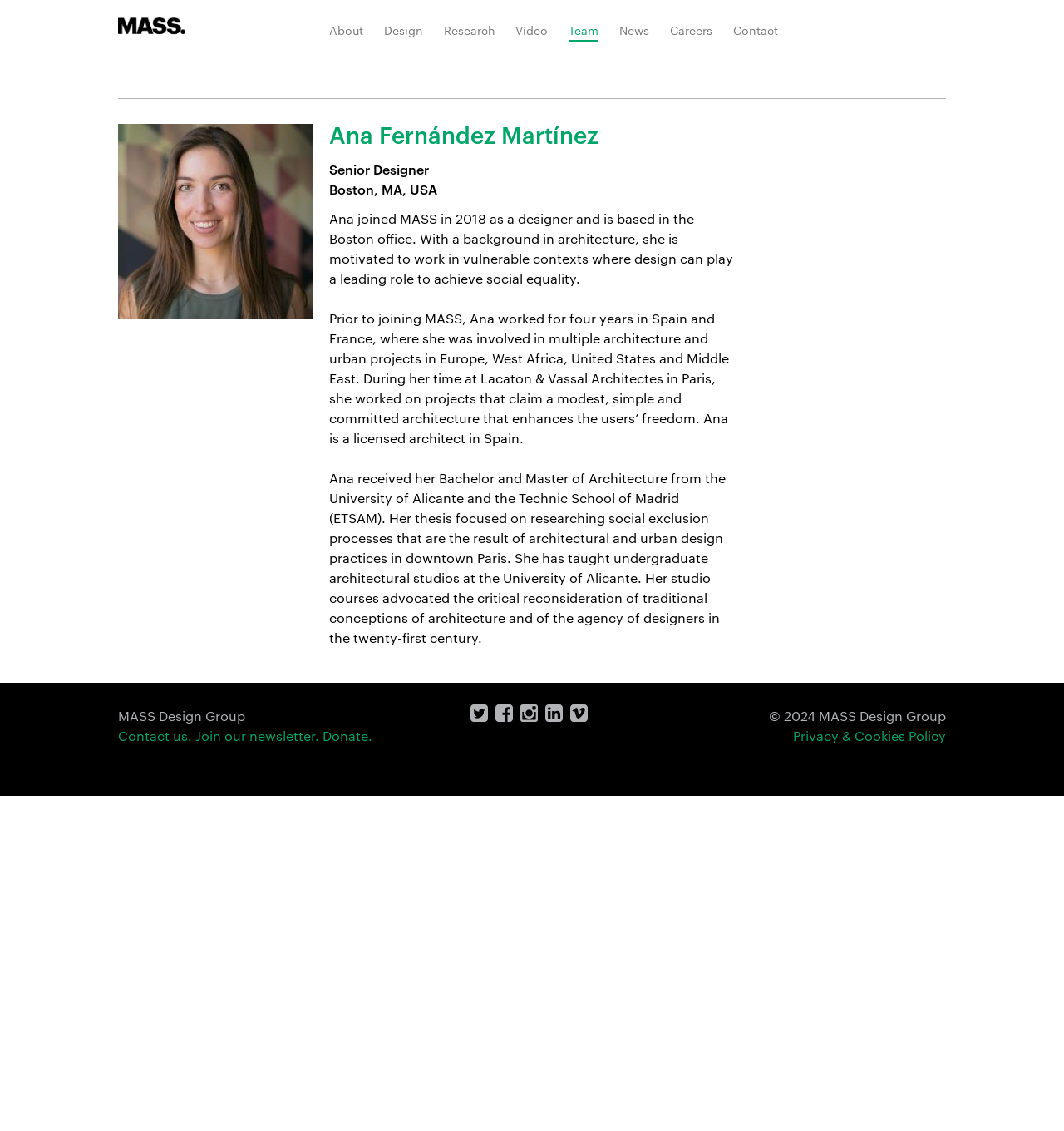Could you find the bounding box coordinates of the clickable area to complete this instruction: "Contact MASS Design Group"?

[0.111, 0.642, 0.18, 0.658]